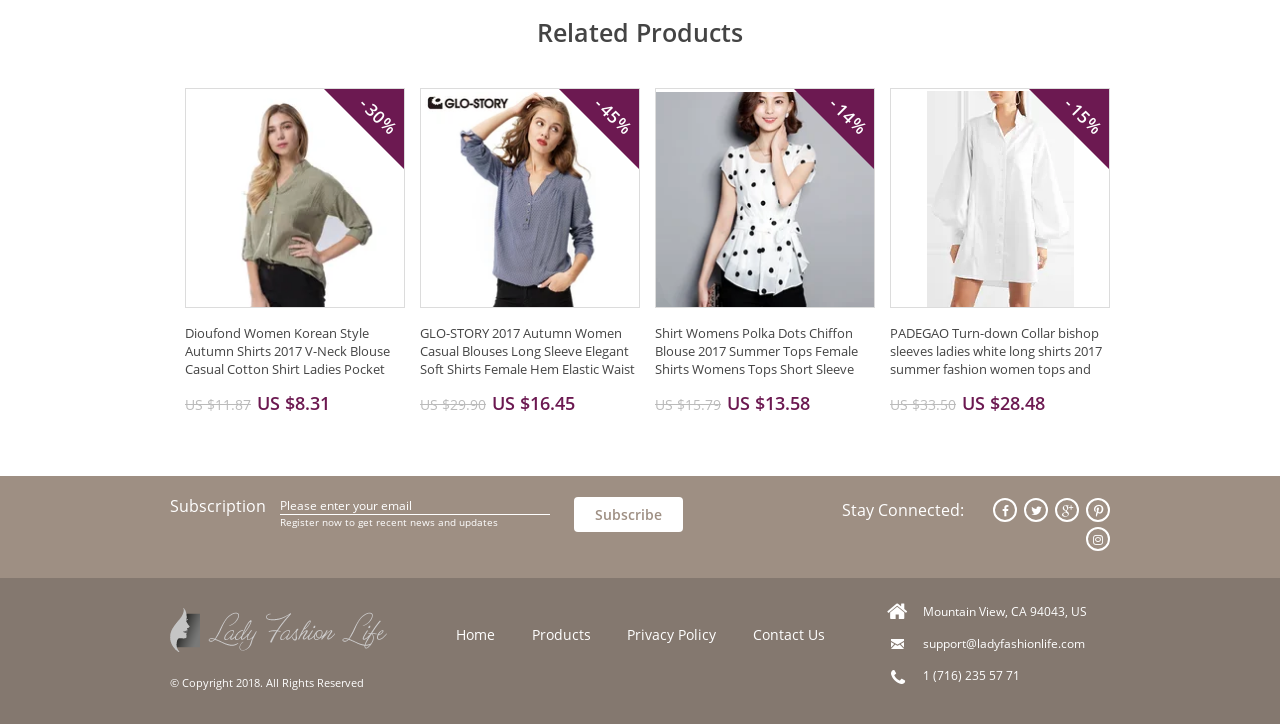Could you highlight the region that needs to be clicked to execute the instruction: "Enter email address in the subscription field"?

[0.219, 0.687, 0.43, 0.712]